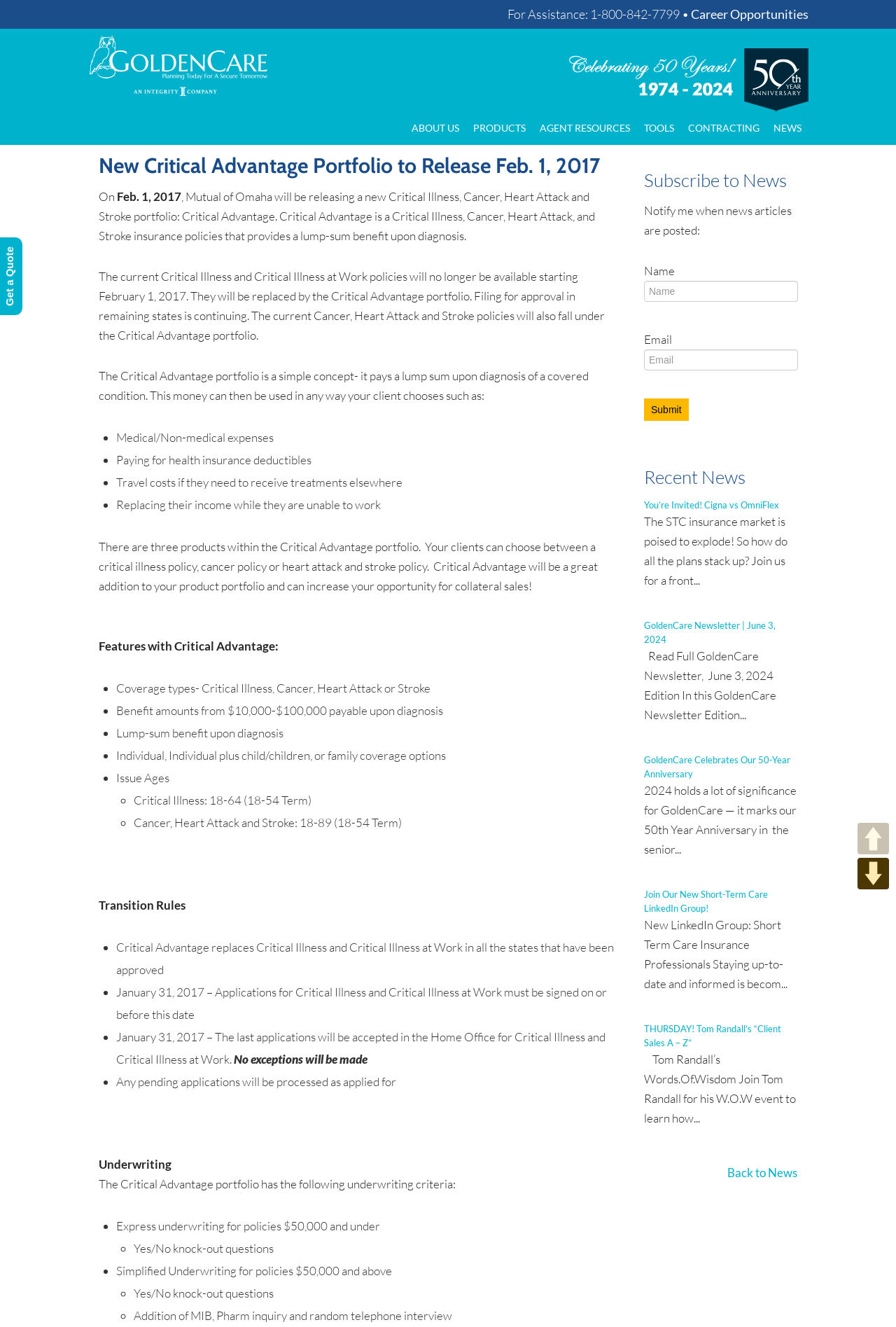Could you please study the image and provide a detailed answer to the question:
What is the new Critical Illness, Cancer, Heart Attack and Stroke portfolio released by Mutual of Omaha?

According to the webpage, Mutual of Omaha is releasing a new Critical Illness, Cancer, Heart Attack and Stroke portfolio called Critical Advantage on February 1, 2017.